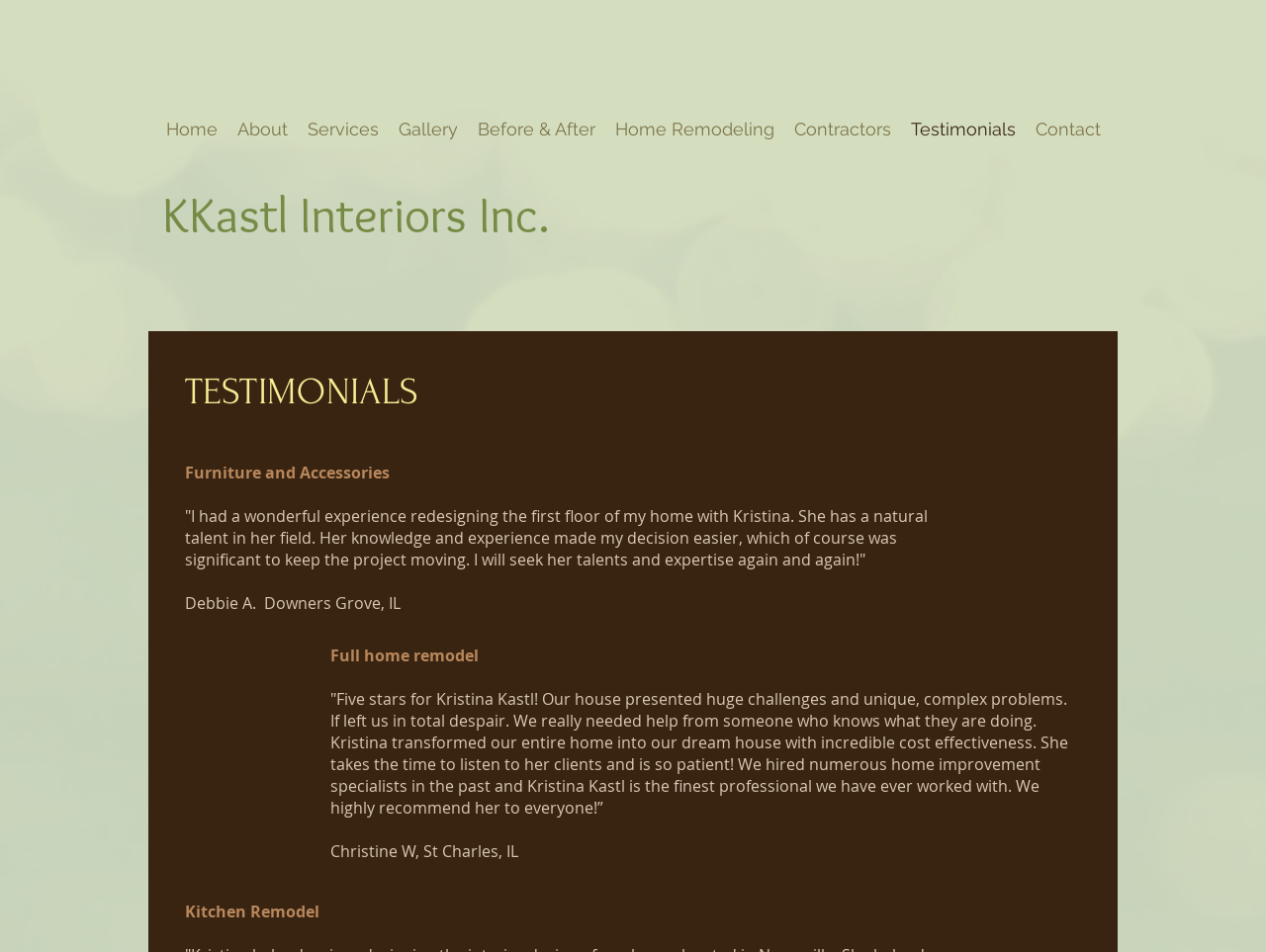Can you provide the bounding box coordinates for the element that should be clicked to implement the instruction: "Click on About"?

[0.179, 0.111, 0.235, 0.16]